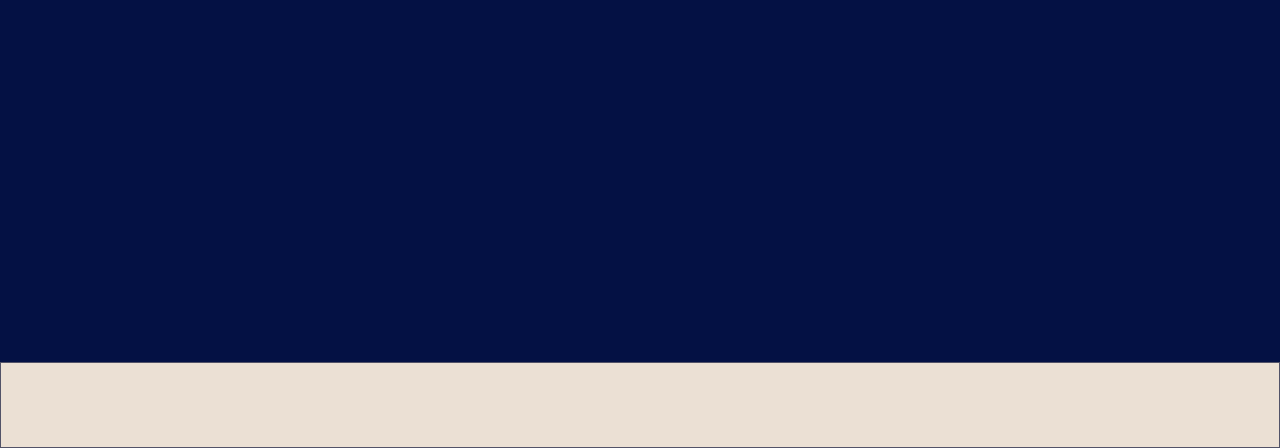What is the contact phone number?
Based on the image, provide a one-word or brief-phrase response.

(937) 529-8026